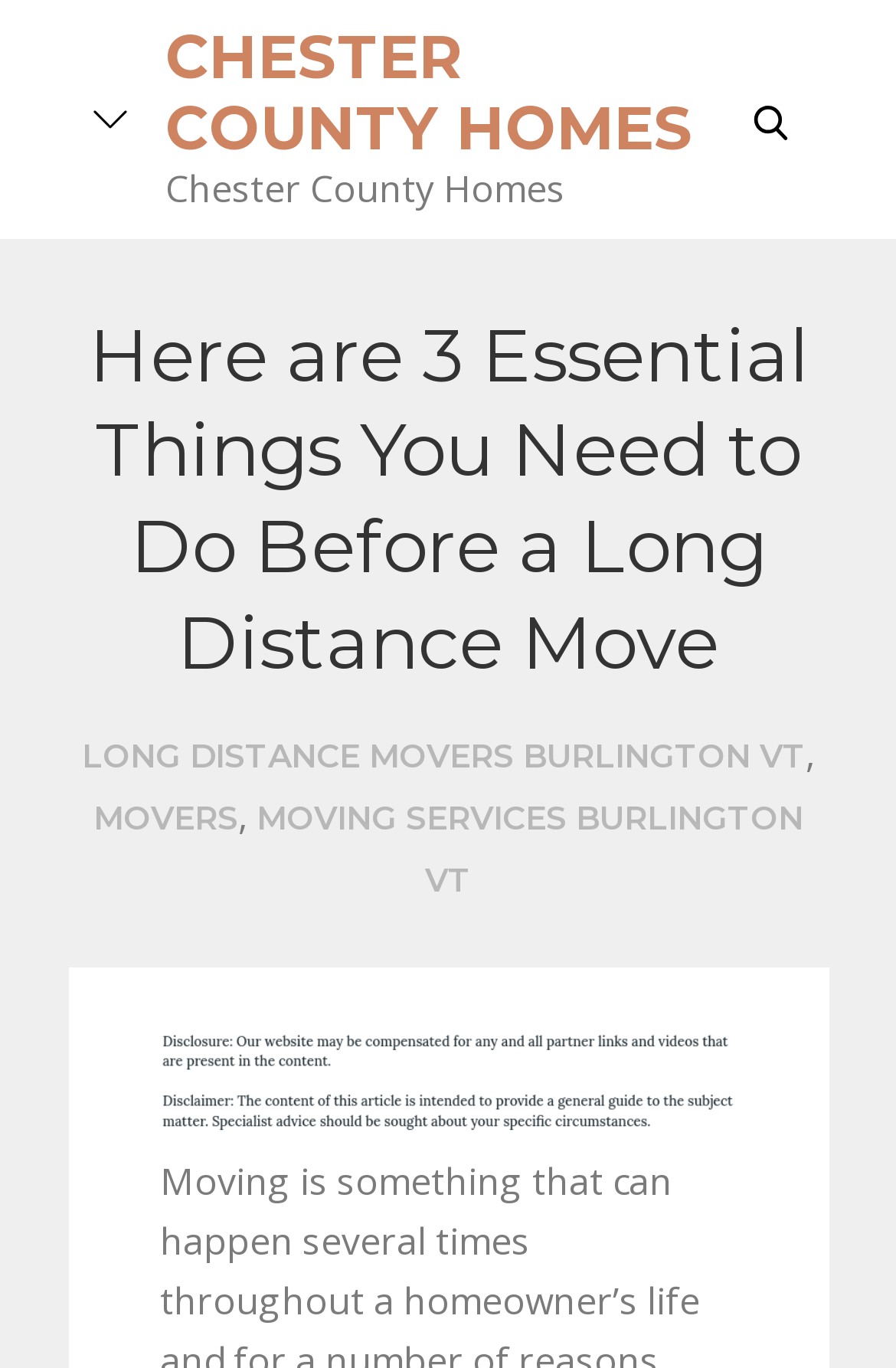What is the purpose of the button at the top?
Offer a detailed and exhaustive answer to the question.

I couldn't determine the purpose of the button at the top with the given information, as it doesn't have any descriptive text or icon name.